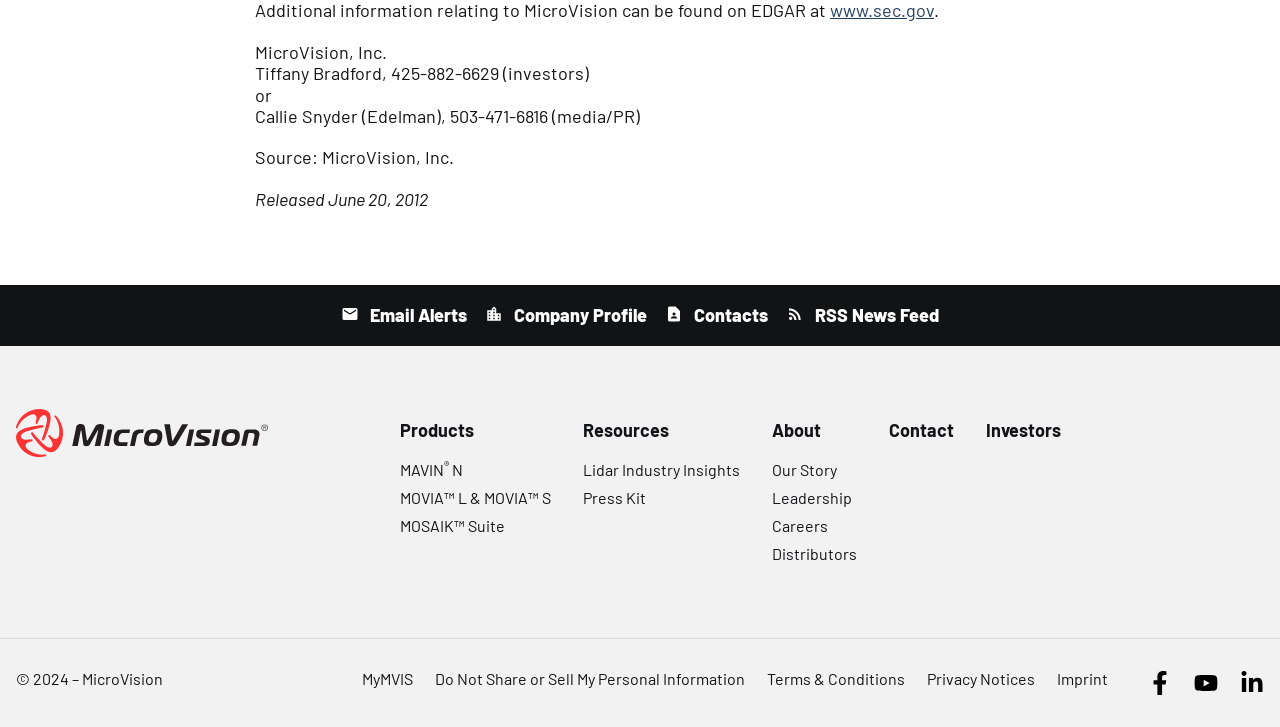What is the copyright year?
Based on the image, please offer an in-depth response to the question.

The copyright year is obtained from the StaticText element with the text ' 2024 – MicroVision' at the bottom of the webpage.